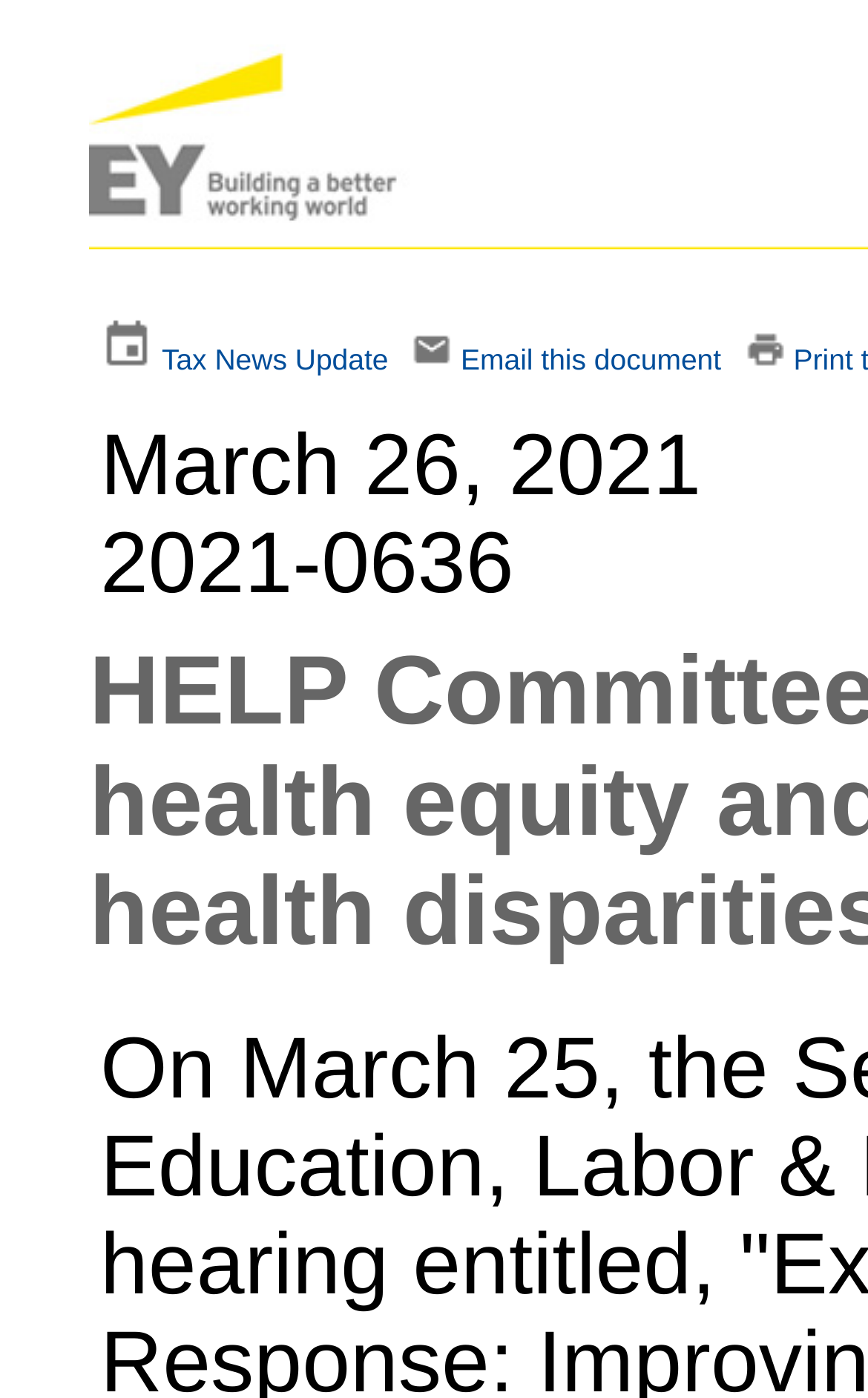What is the function of the image elements?
Analyze the screenshot and provide a detailed answer to the question.

The image elements are present alongside link elements, and their bounding box coordinates suggest they are small icons. Therefore, it can be inferred that these image elements are decorative, likely serving as icons for the corresponding links.